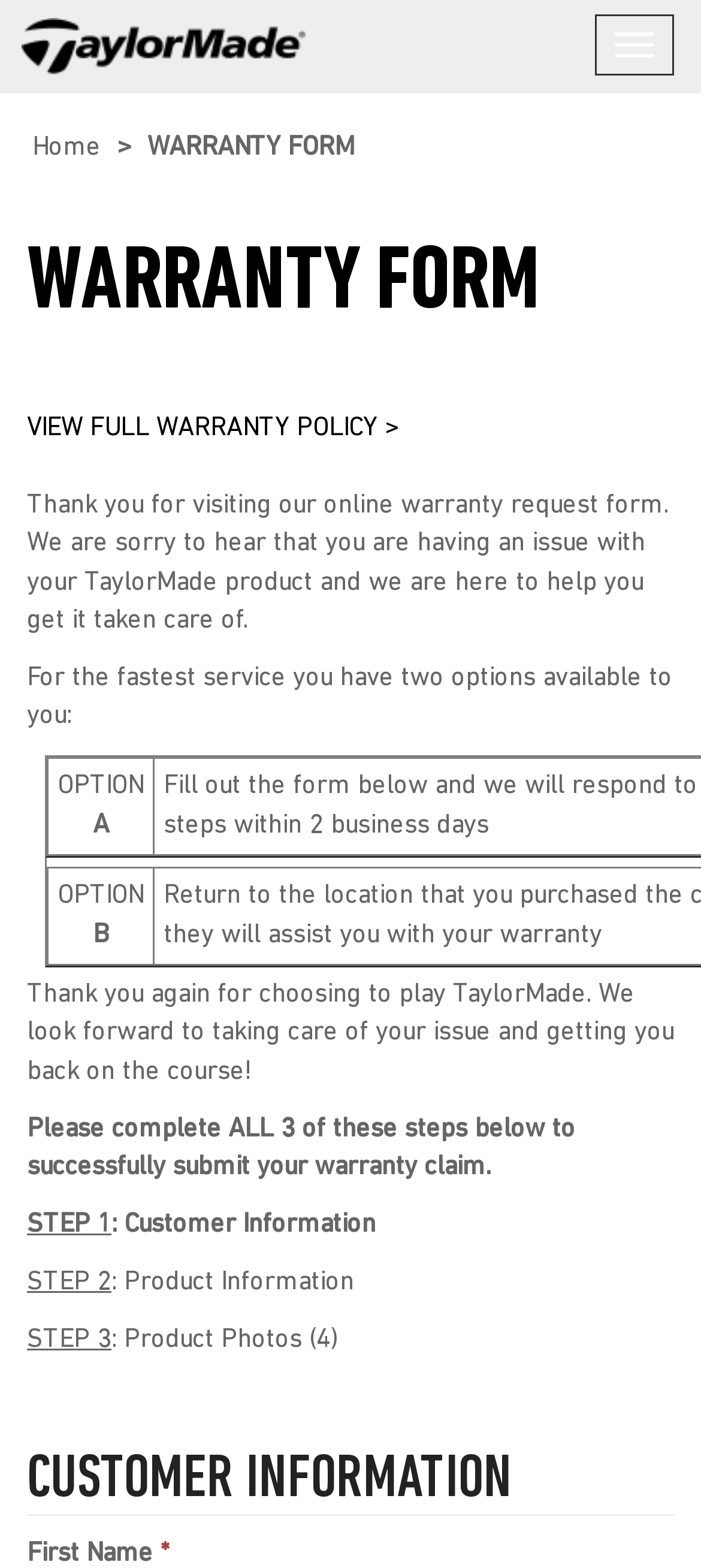Use one word or a short phrase to answer the question provided: 
What is the purpose of this webpage?

Warranty request